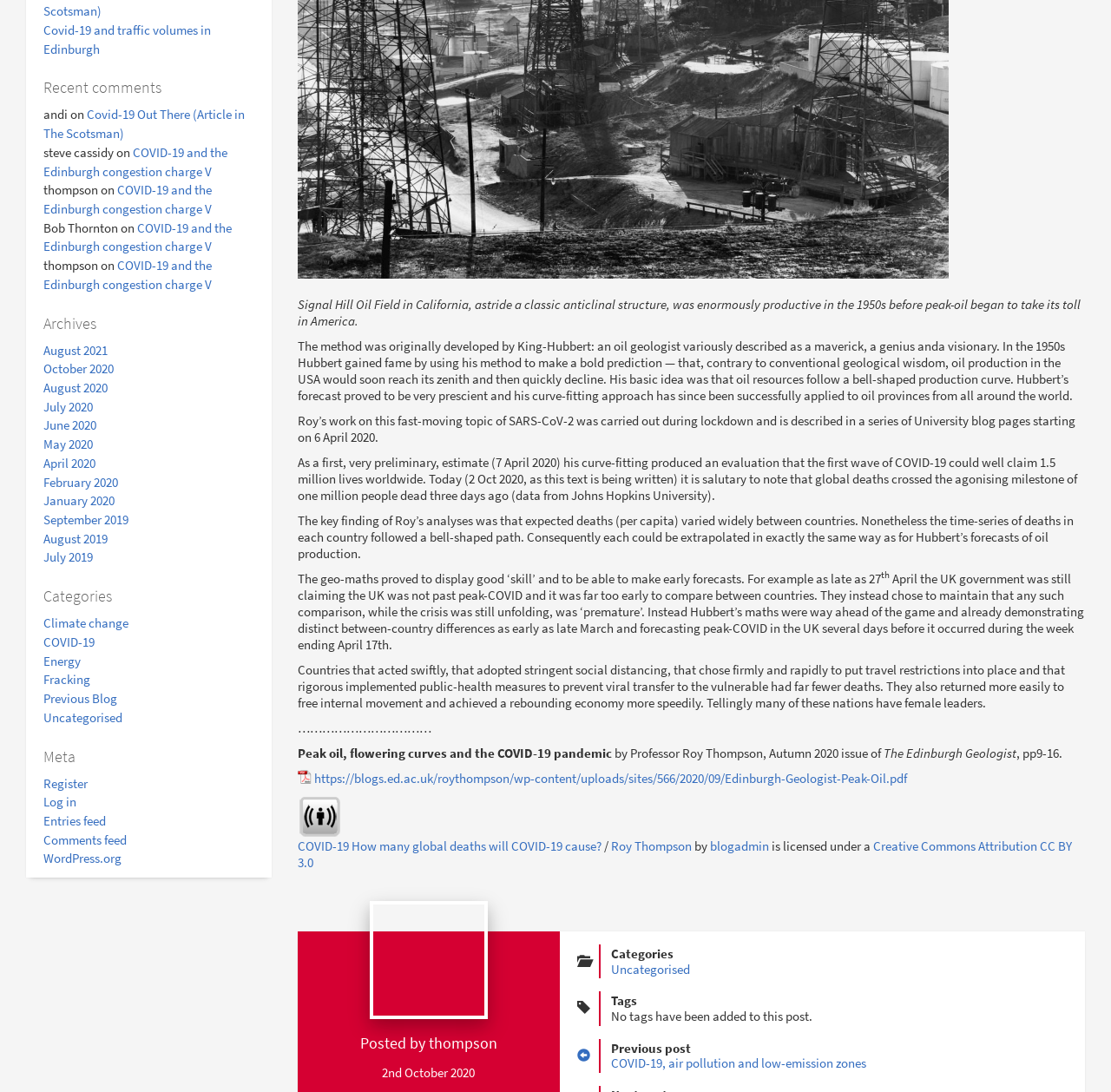Indicate the bounding box coordinates of the clickable region to achieve the following instruction: "View the archives."

[0.039, 0.287, 0.087, 0.305]